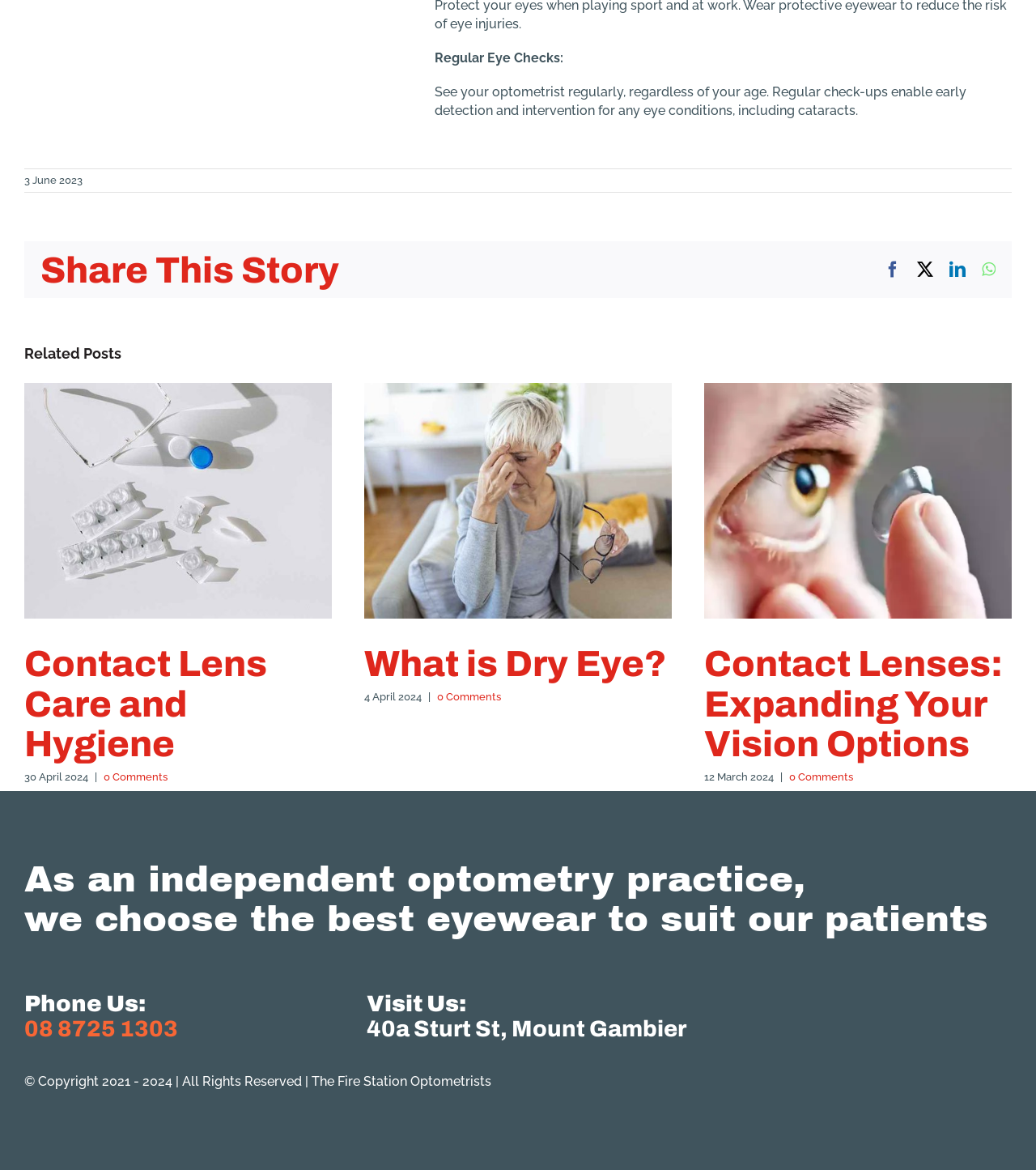What is the contact information provided on the webpage?
Please utilize the information in the image to give a detailed response to the question.

The webpage provides a phone number, '08 8725 1303', and an address, '40a Sturt St, Mount Gambier', which suggests that the contact information provided on the webpage includes a phone number and an address.